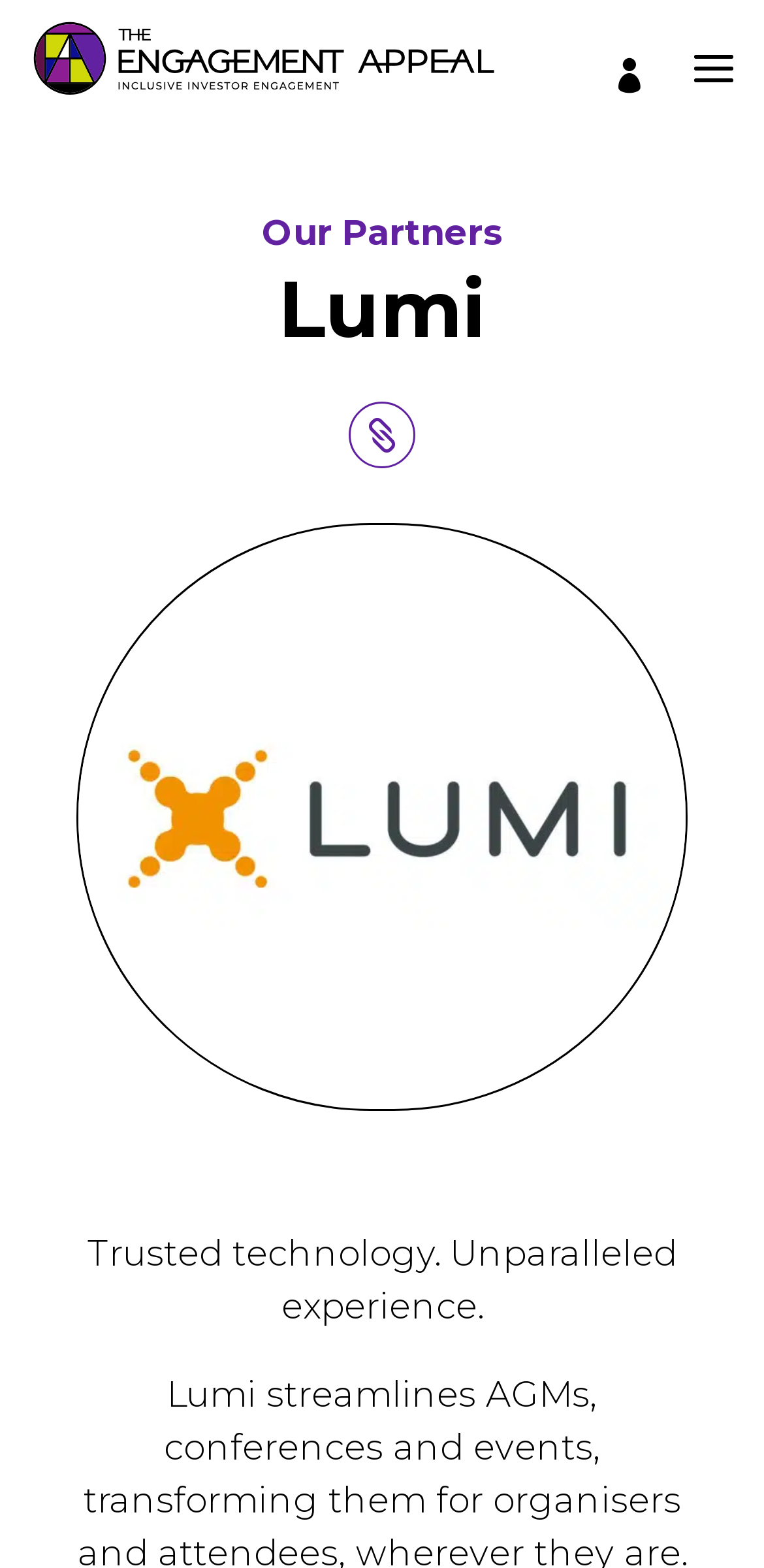What is the tagline of the company?
Based on the visual content, answer with a single word or a brief phrase.

Trusted technology. Unparalleled experience.